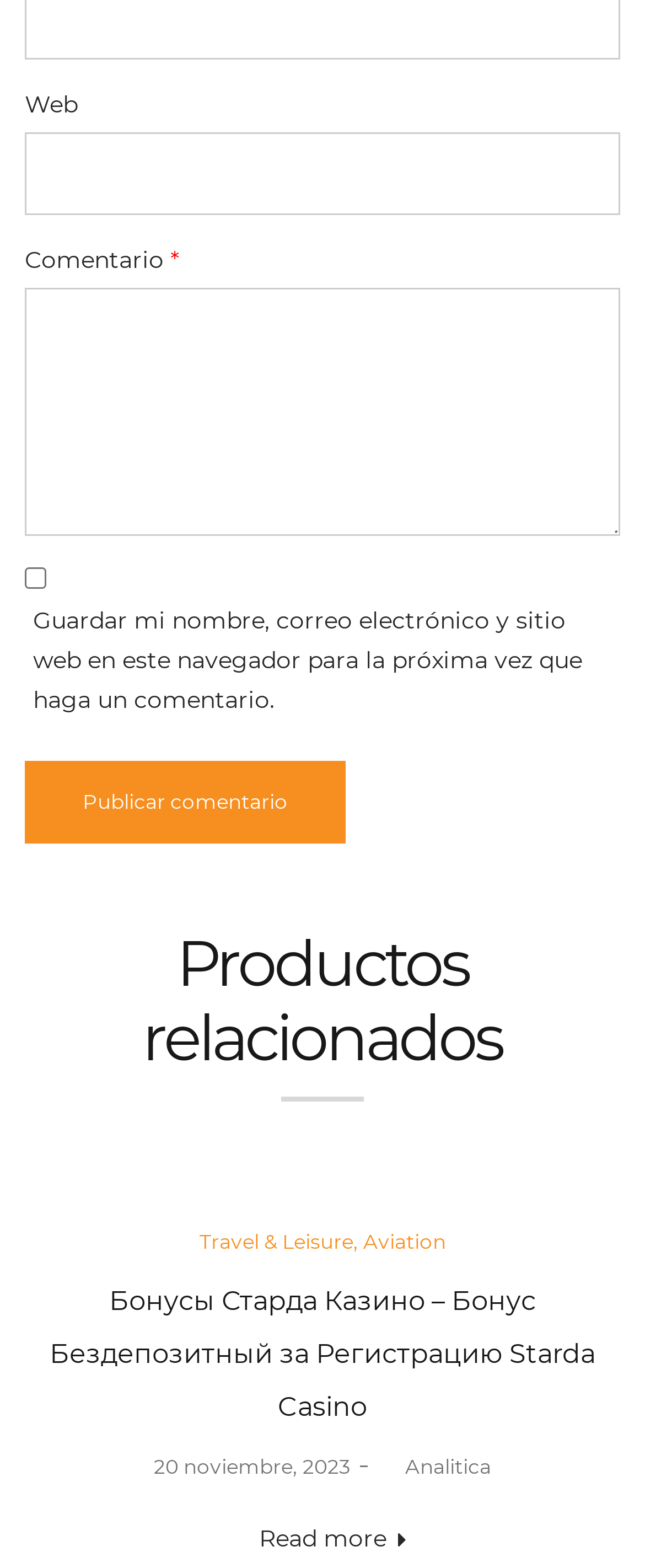Given the element description "Posted on 20 noviembre, 2023", identify the bounding box of the corresponding UI element.

[0.238, 0.928, 0.544, 0.943]